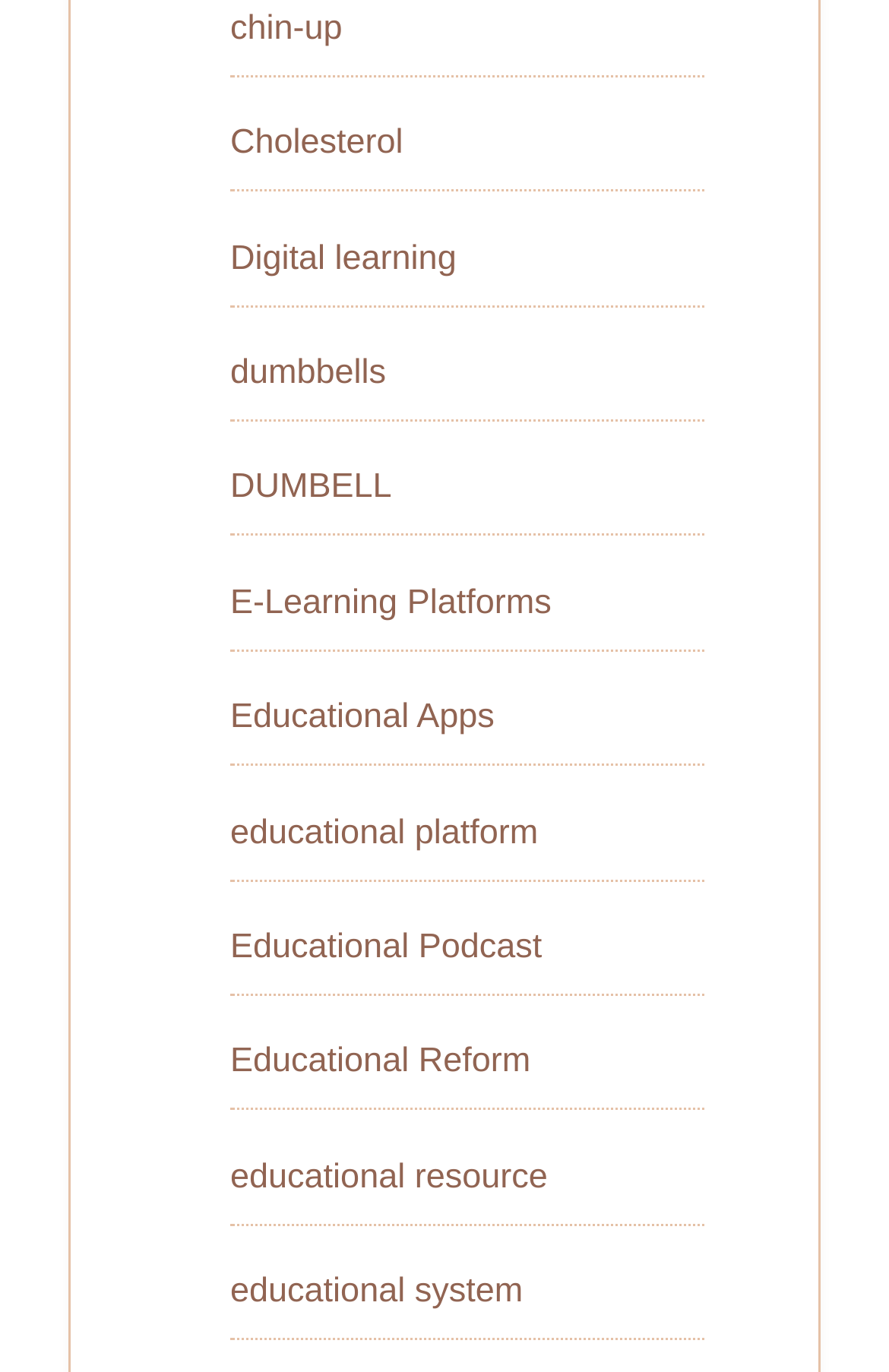What is the vertical order of the links?
Please answer using one word or phrase, based on the screenshot.

chin-up, Cholesterol, ...